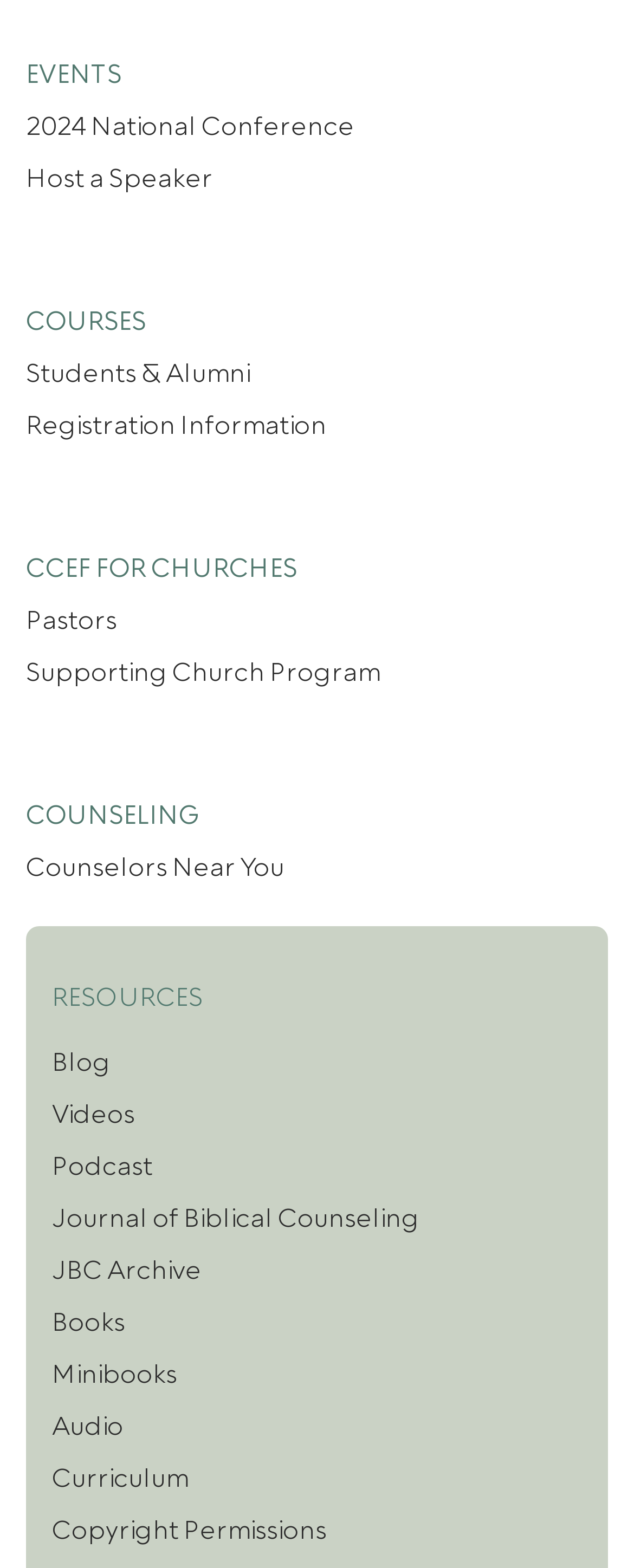What is the first link on the webpage?
Provide a detailed and well-explained answer to the question.

The first link on the webpage is 'EVENTS' which is located at the top left corner of the webpage with a bounding box coordinate of [0.041, 0.018, 0.192, 0.06].